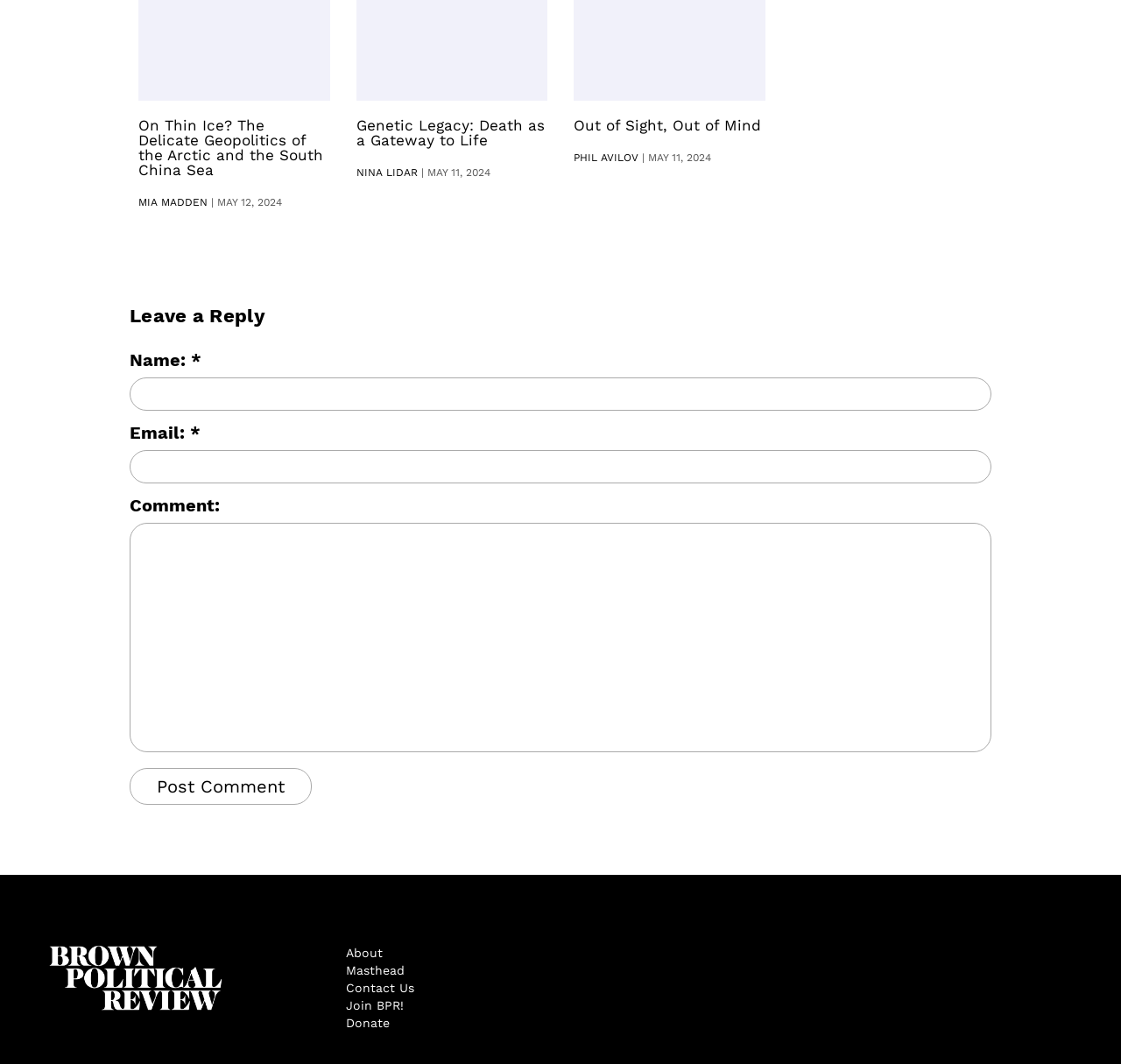Could you highlight the region that needs to be clicked to execute the instruction: "Go to About page"?

[0.309, 0.889, 0.341, 0.902]